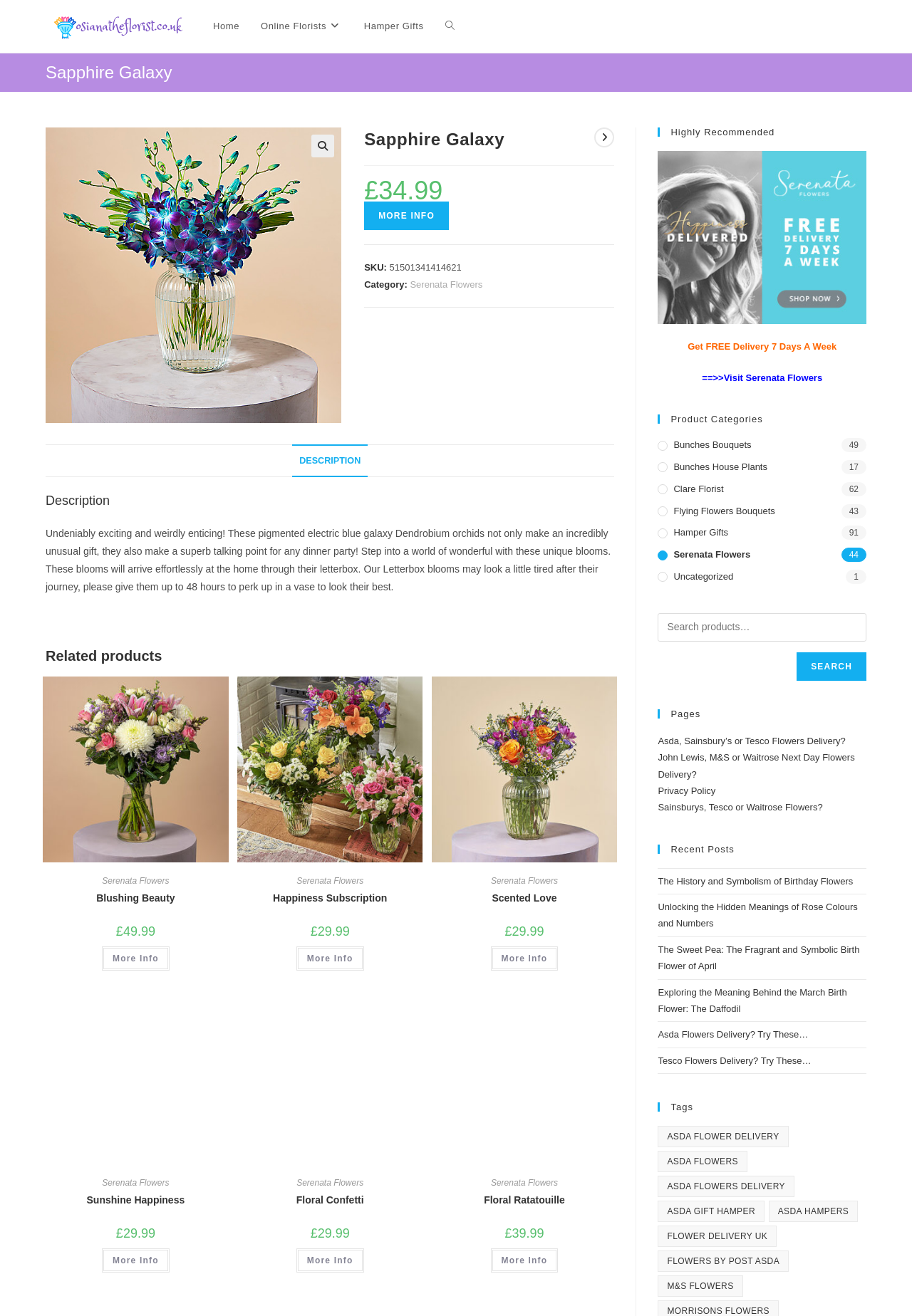Find the bounding box coordinates of the element you need to click on to perform this action: 'Click the 'MORE INFO' button'. The coordinates should be represented by four float values between 0 and 1, in the format [left, top, right, bottom].

[0.399, 0.153, 0.492, 0.175]